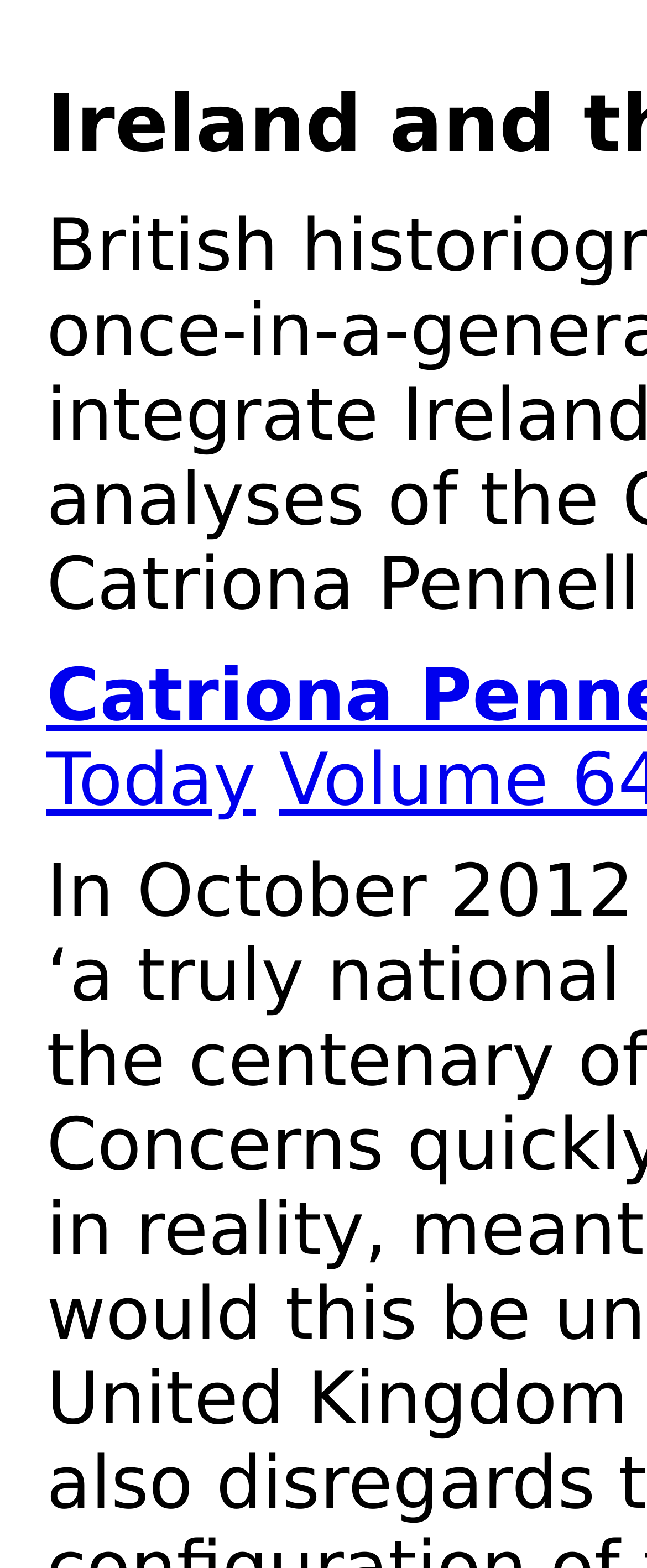What is the text of the webpage's headline?

Ireland and the First World War